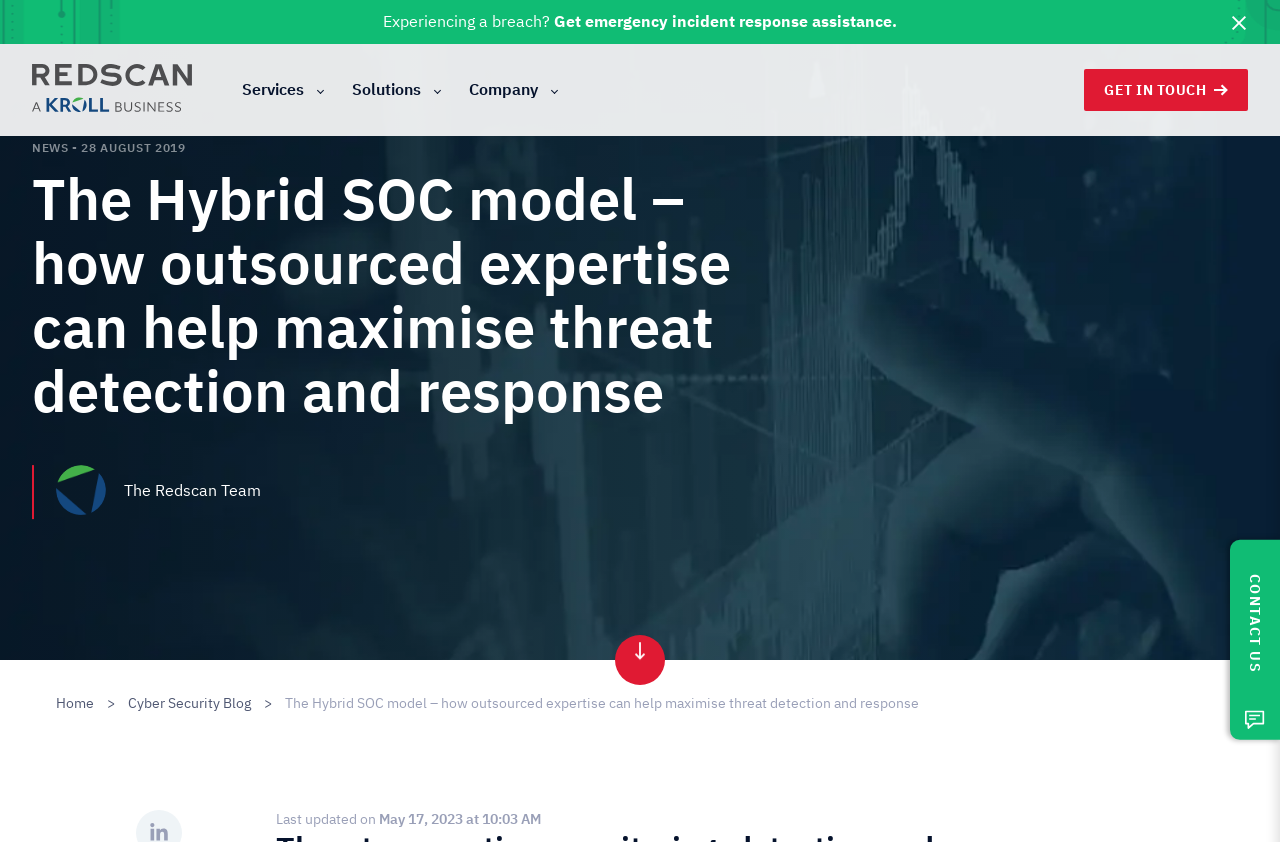Please identify the coordinates of the bounding box that should be clicked to fulfill this instruction: "Click the 'Redscan Logo'".

[0.025, 0.114, 0.15, 0.138]